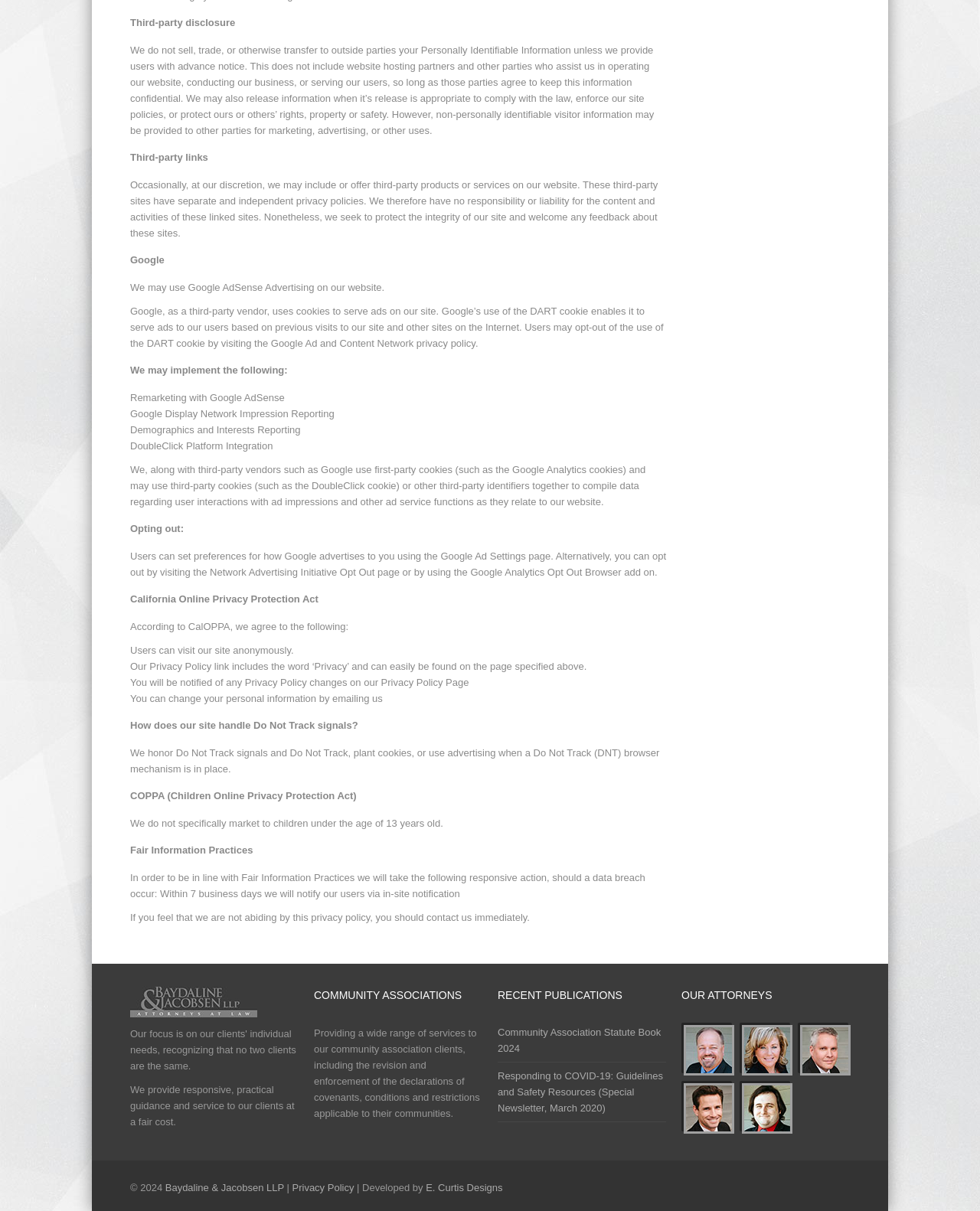Please locate the UI element described by "alt="Charles H. Hansen"" and provide its bounding box coordinates.

[0.757, 0.929, 0.809, 0.938]